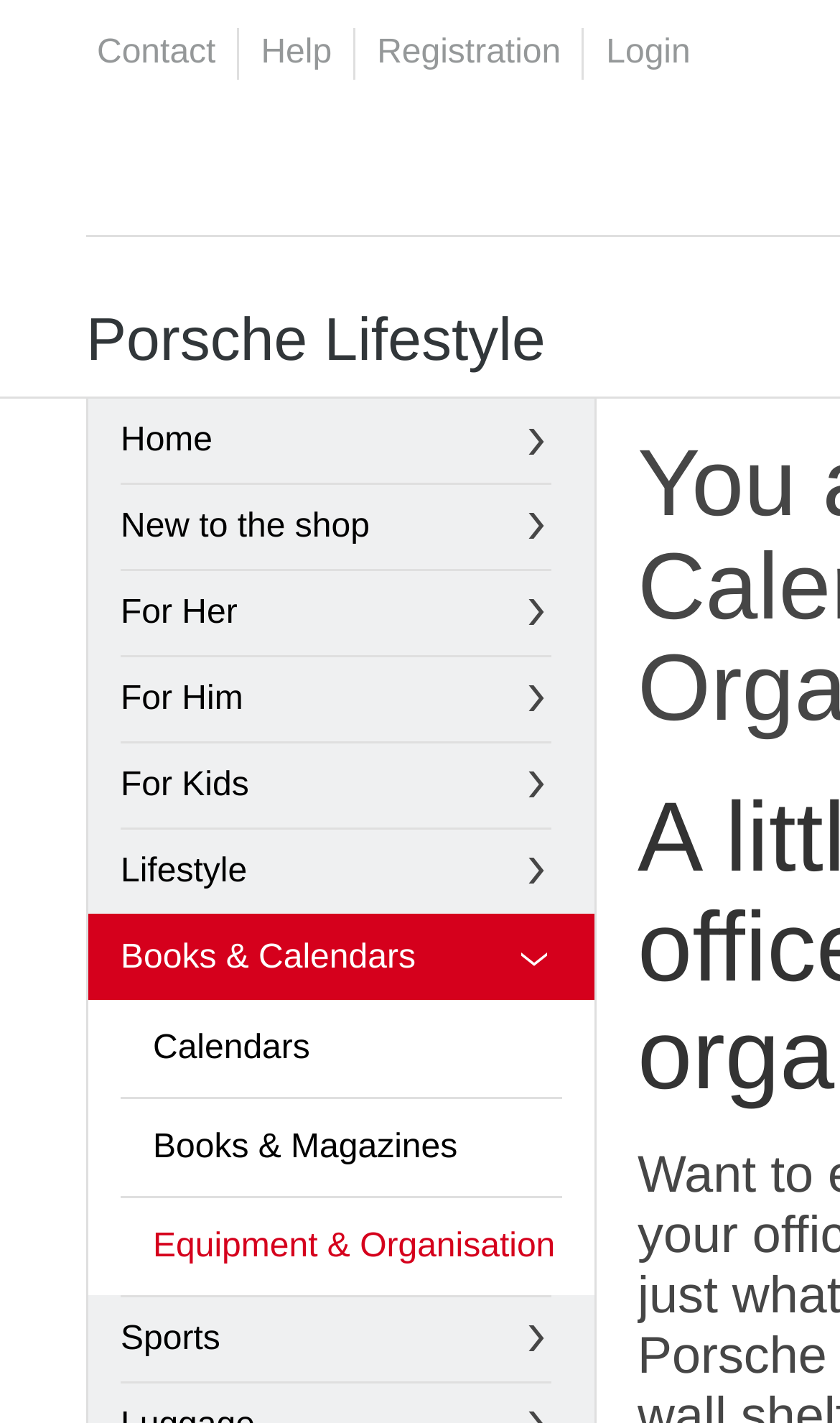Select the bounding box coordinates of the element I need to click to carry out the following instruction: "view books and magazines".

[0.144, 0.771, 0.669, 0.84]